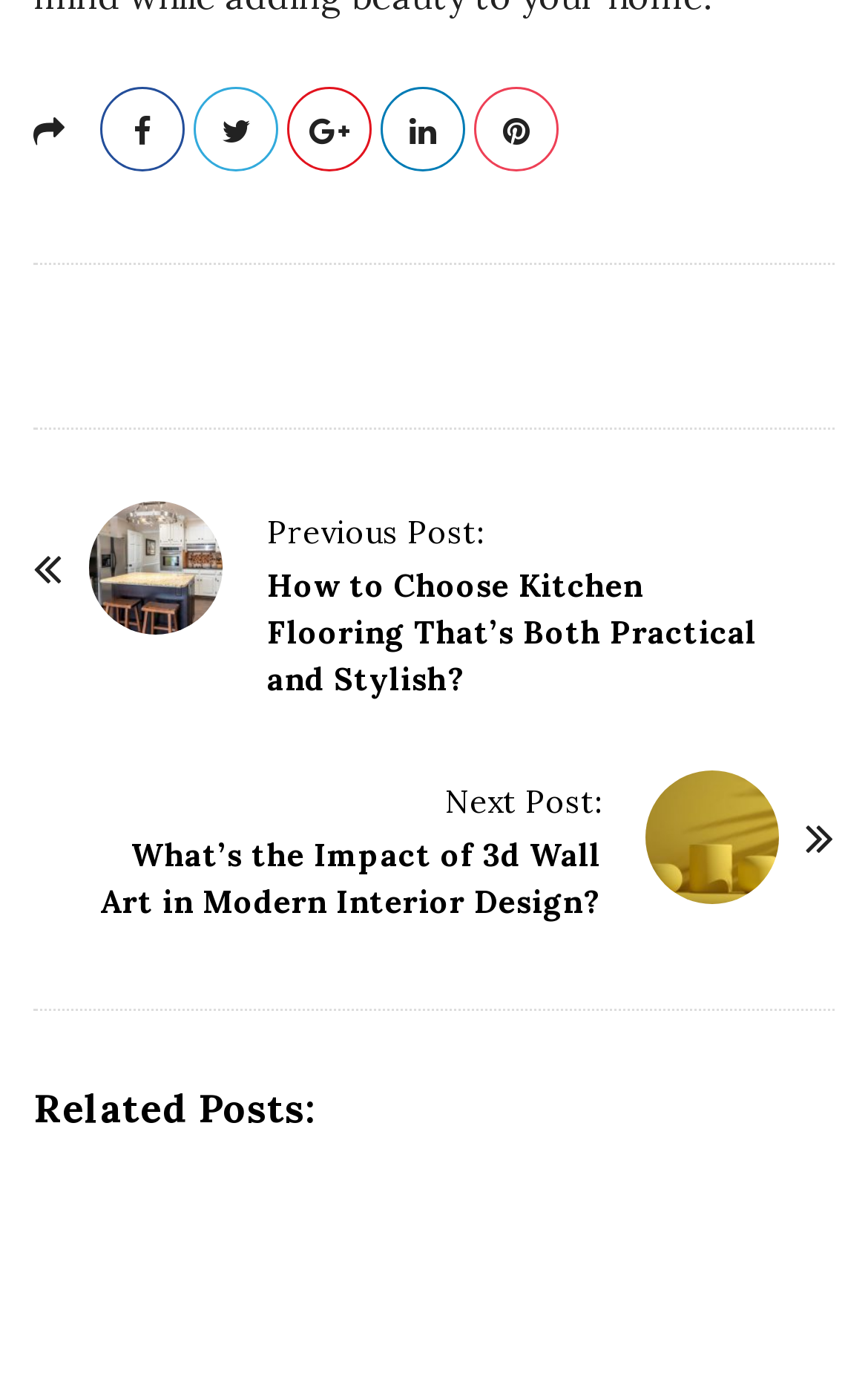What is the purpose of the 'Previous Post:' and 'Next Post:' links?
Look at the image and answer the question with a single word or phrase.

Navigation